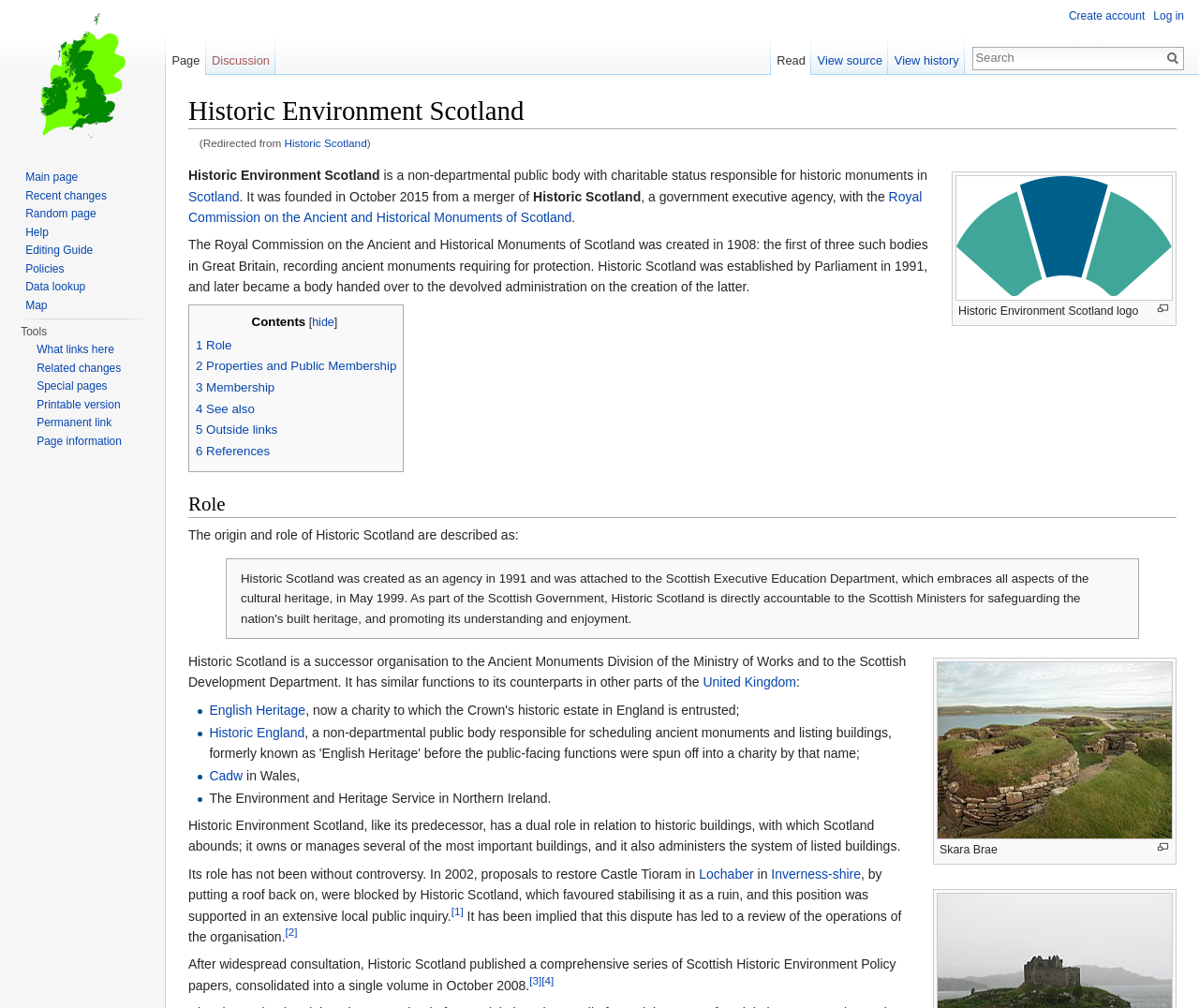Determine the bounding box coordinates of the clickable area required to perform the following instruction: "Click on the 'Create account' link". The coordinates should be represented as four float numbers between 0 and 1: [left, top, right, bottom].

[0.891, 0.01, 0.955, 0.023]